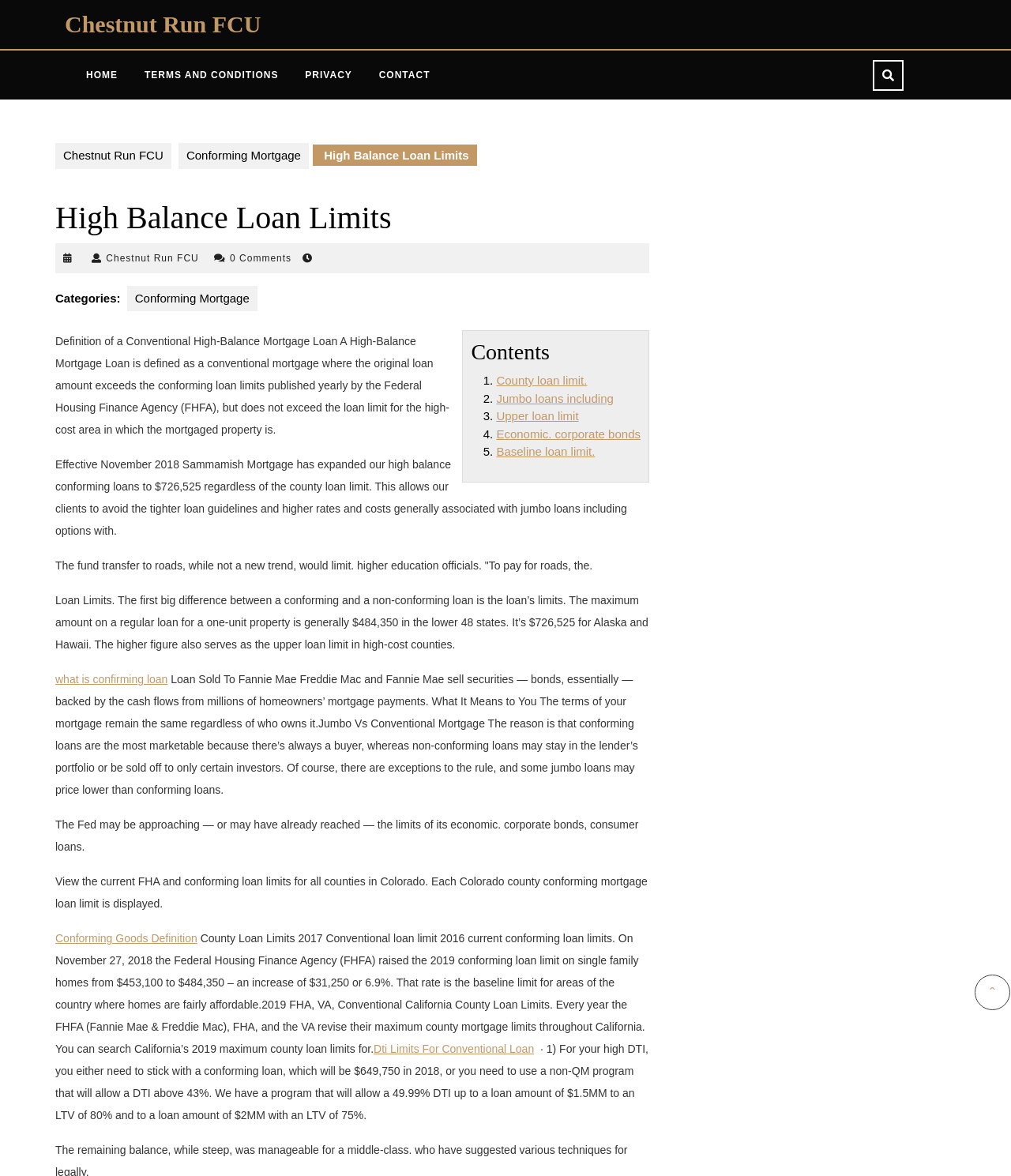Please answer the following question as detailed as possible based on the image: 
What is the loan limit for Alaska and Hawaii?

The webpage states that the maximum amount on a regular loan for a one-unit property is generally $484,350 in the lower 48 states, and $726,525 for Alaska and Hawaii.